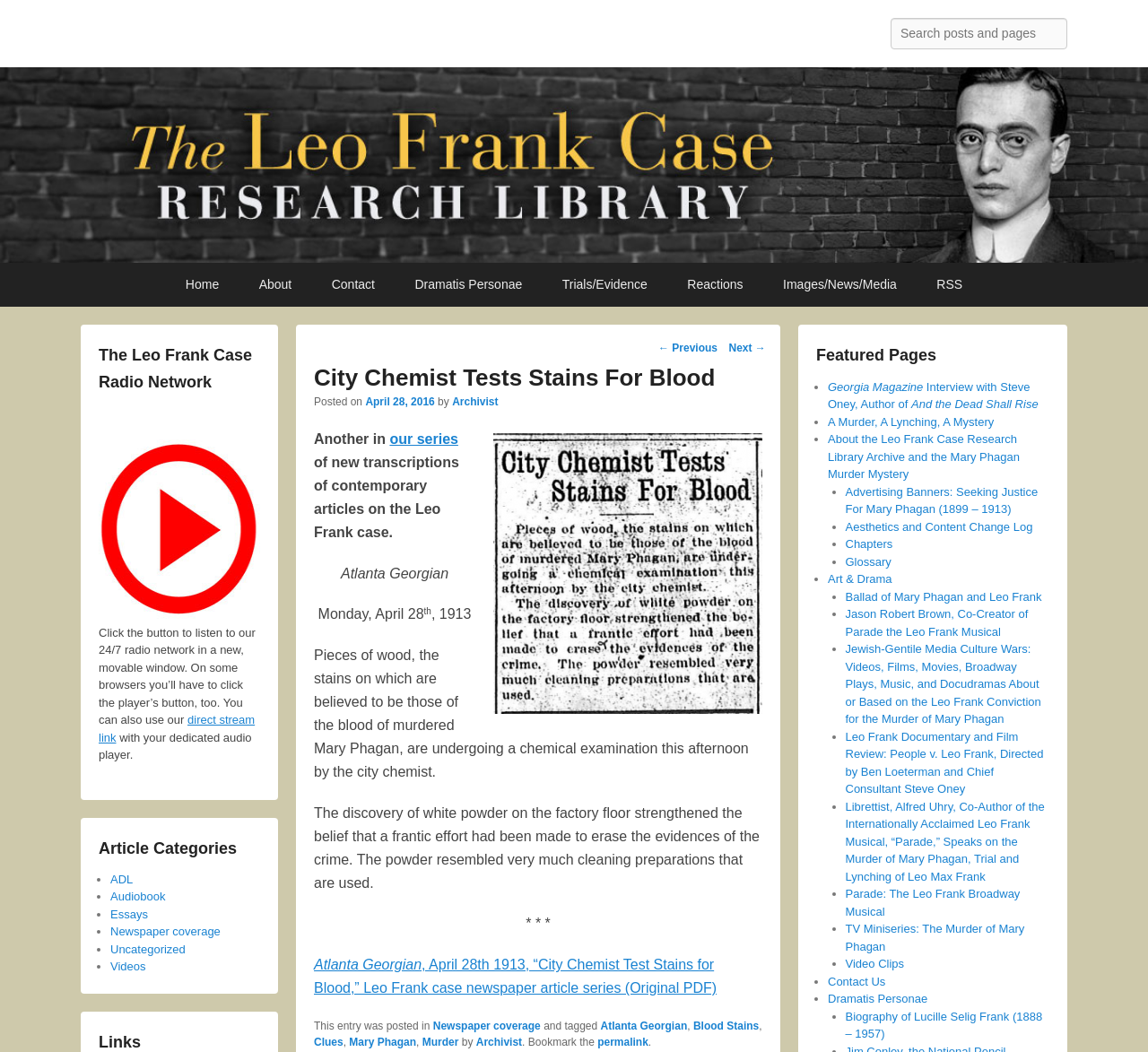Please provide the bounding box coordinates in the format (top-left x, top-left y, bottom-right x, bottom-right y). Remember, all values are floating point numbers between 0 and 1. What is the bounding box coordinate of the region described as: direct stream link

[0.086, 0.678, 0.222, 0.707]